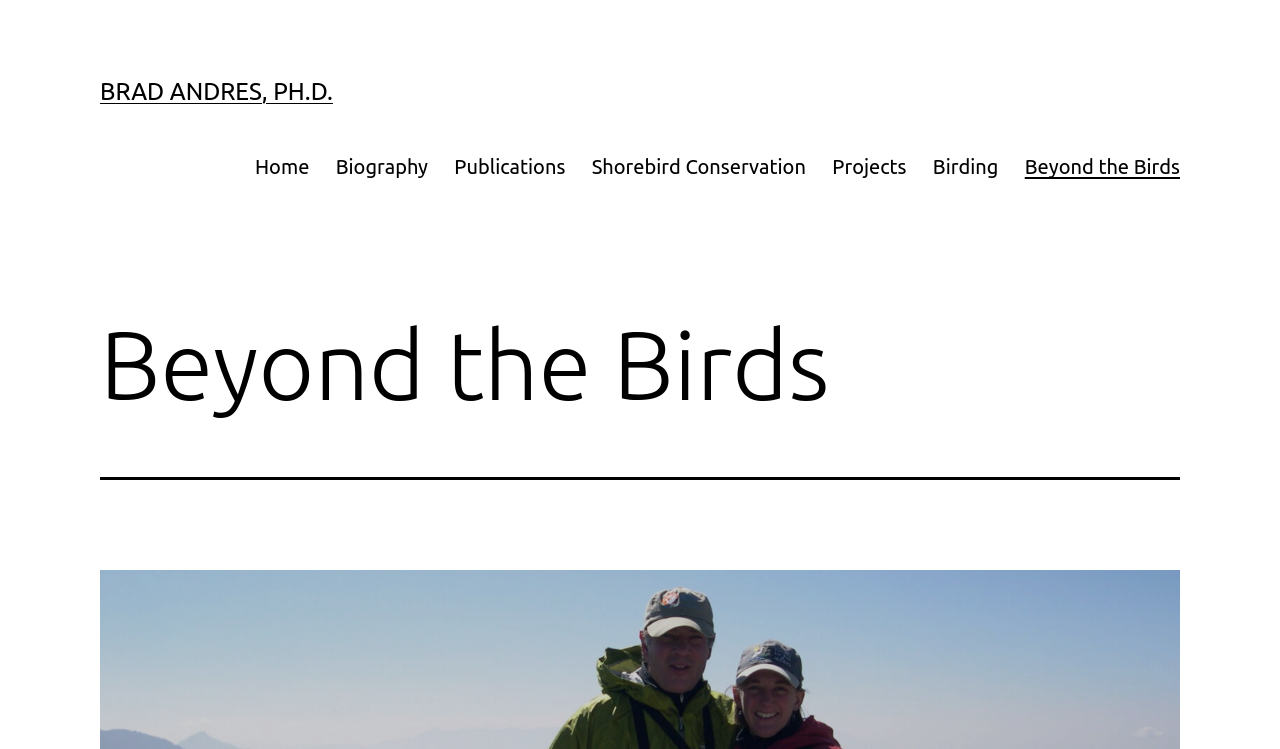Using the information in the image, give a comprehensive answer to the question: 
What is the name of the person associated with this website?

The name 'Brad Andres' is mentioned as a link at the top of the webpage, and it is also part of the webpage's title. This suggests that the website is related to or owned by Brad Andres.